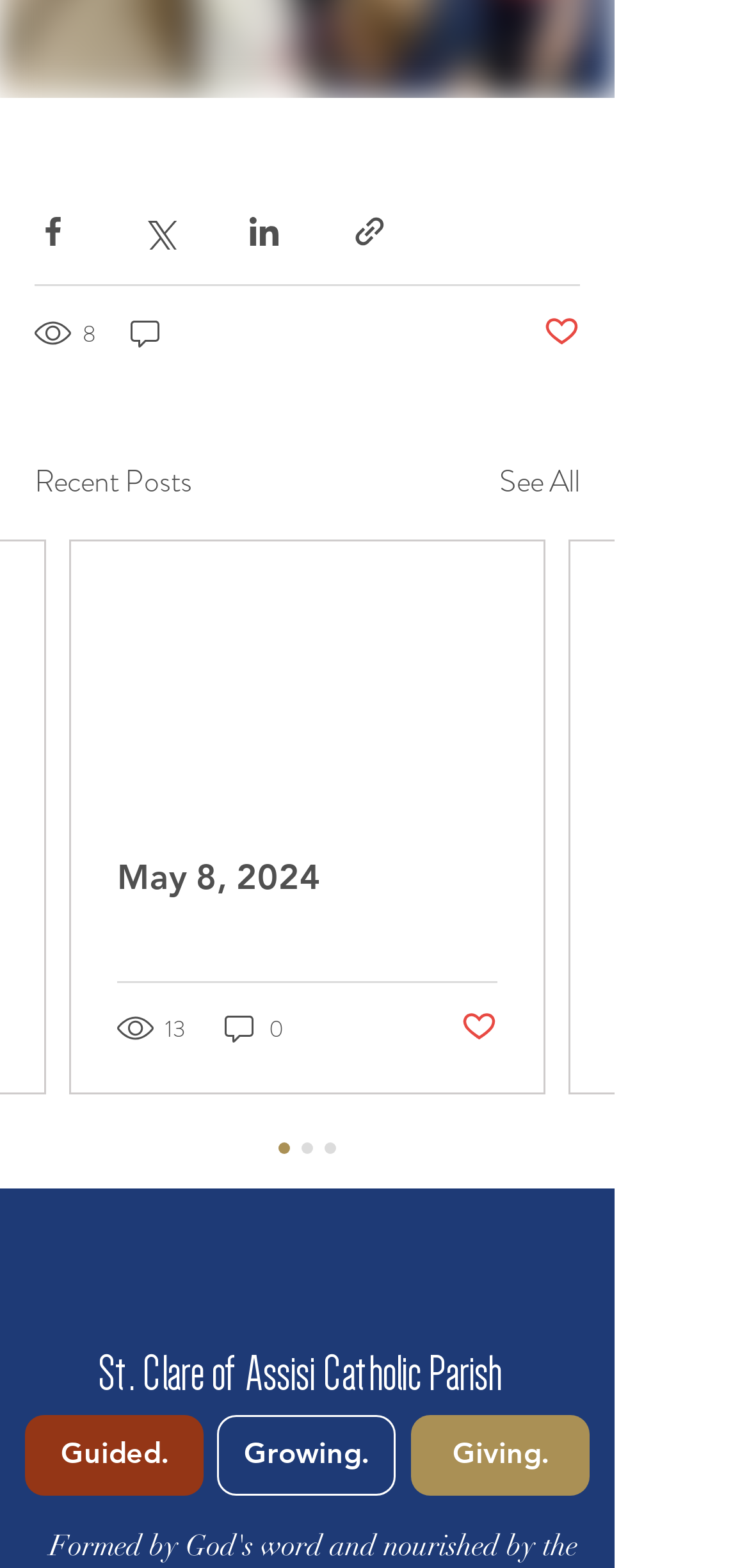Extract the bounding box coordinates for the HTML element that matches this description: "See All". The coordinates should be four float numbers between 0 and 1, i.e., [left, top, right, bottom].

[0.667, 0.293, 0.774, 0.322]